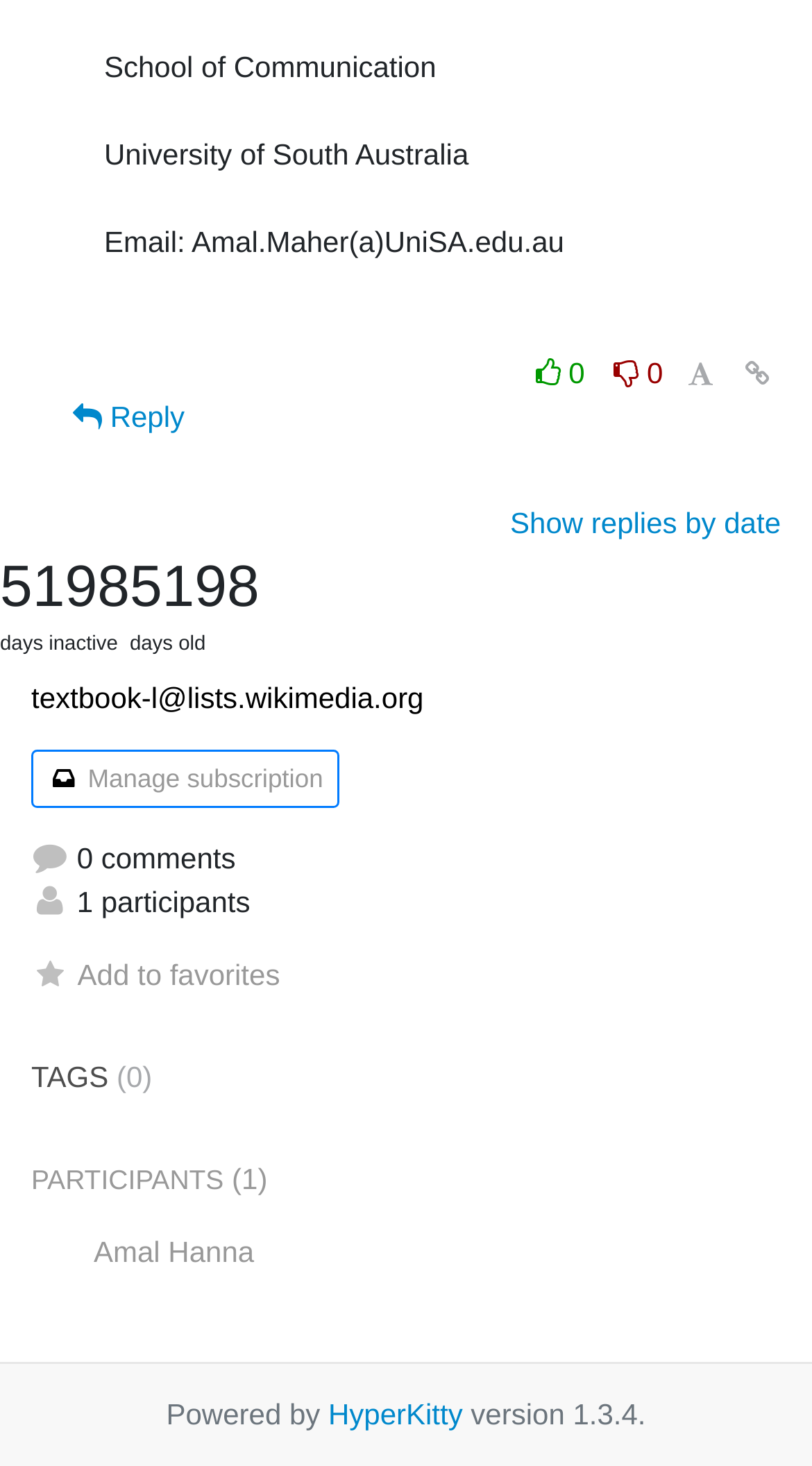Please identify the bounding box coordinates of the area that needs to be clicked to follow this instruction: "Manage subscription".

[0.038, 0.512, 0.418, 0.551]